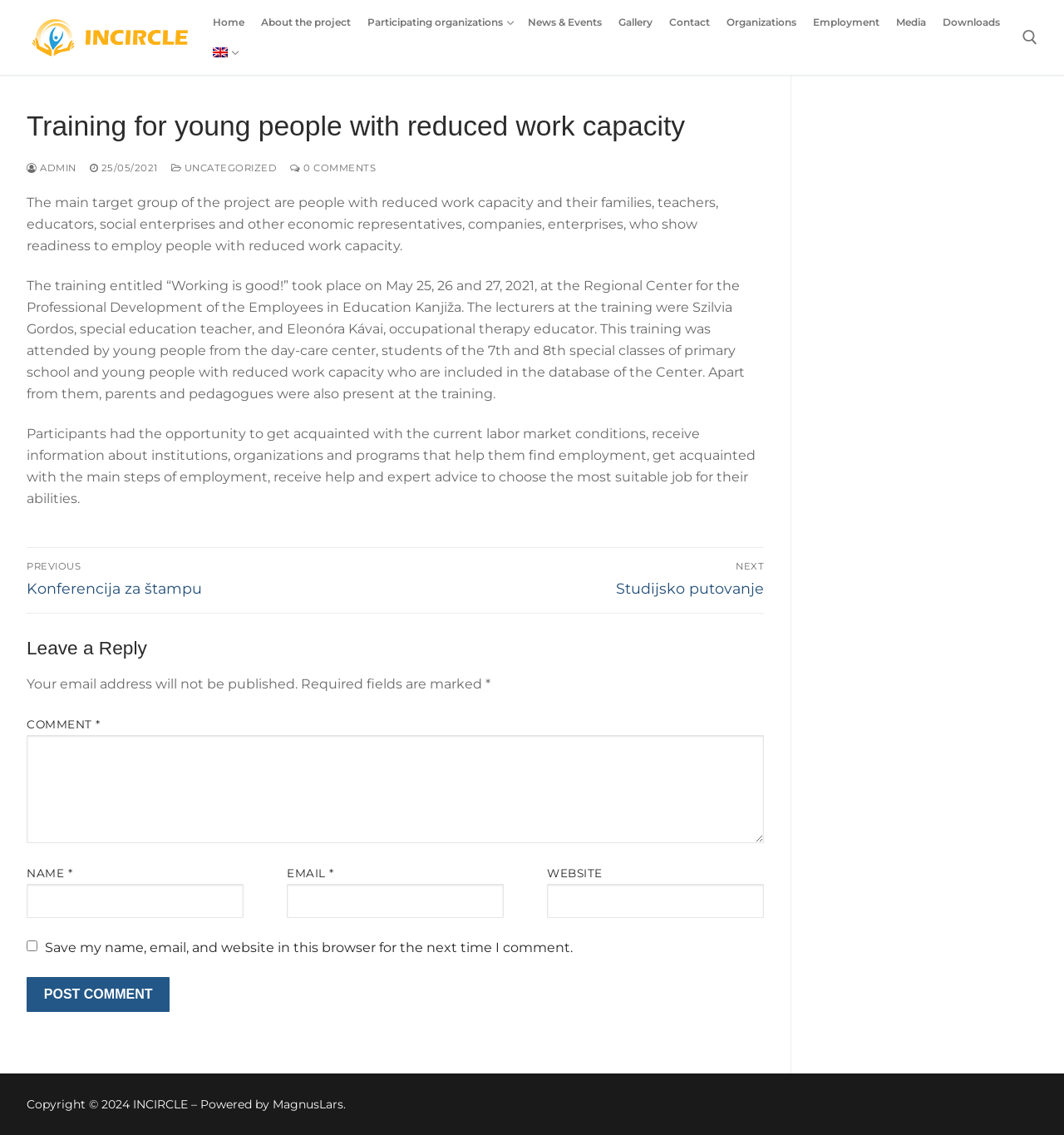Please identify the bounding box coordinates of the clickable area that will allow you to execute the instruction: "Search for something".

[0.784, 0.095, 0.97, 0.123]